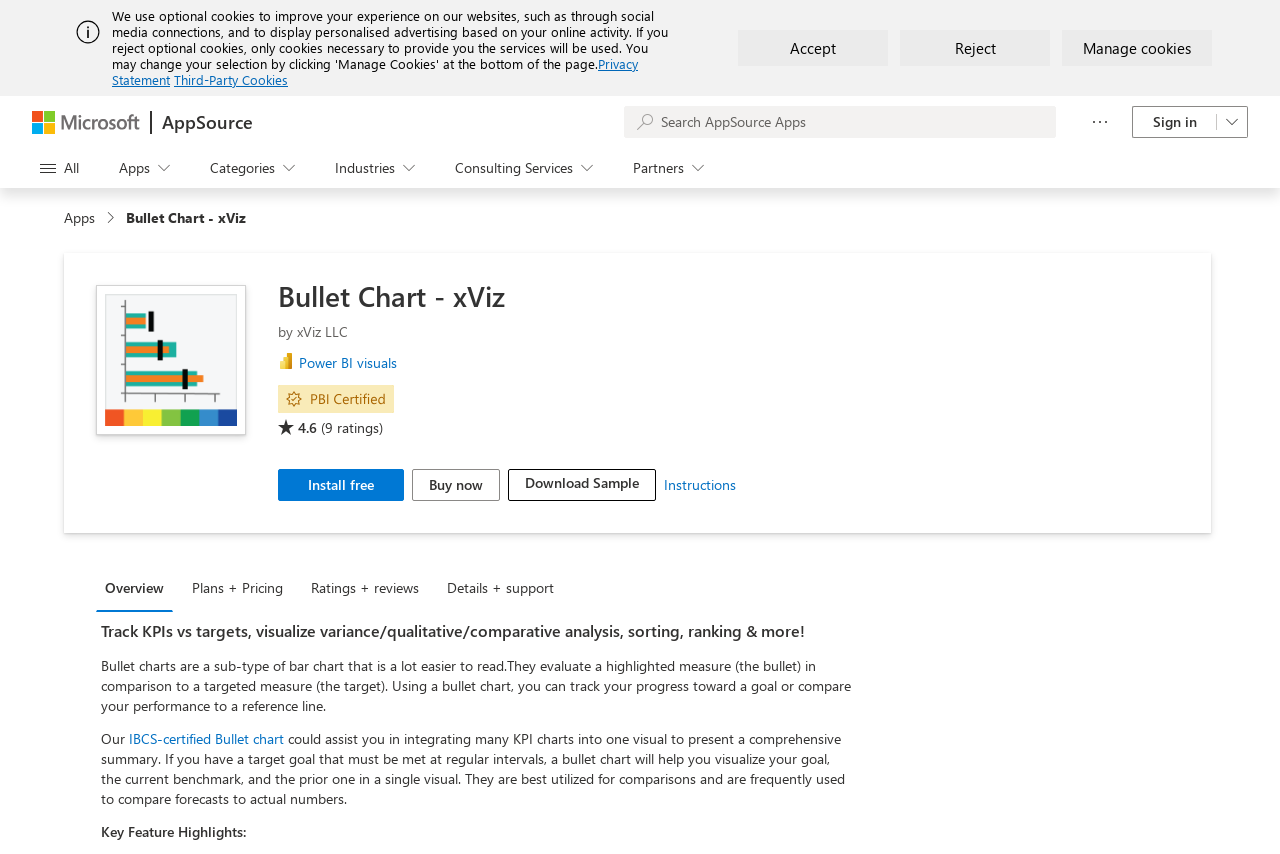Please study the image and answer the question comprehensively:
What is the purpose of the bullet chart?

The purpose of the bullet chart can be found in the description section, where it is written that 'Bullet charts are a sub-type of bar chart that is a lot easier to read. They evaluate a highlighted measure (the bullet) in comparison to a targeted measure (the target).' This implies that the purpose of the bullet chart is to track KPIs vs targets.